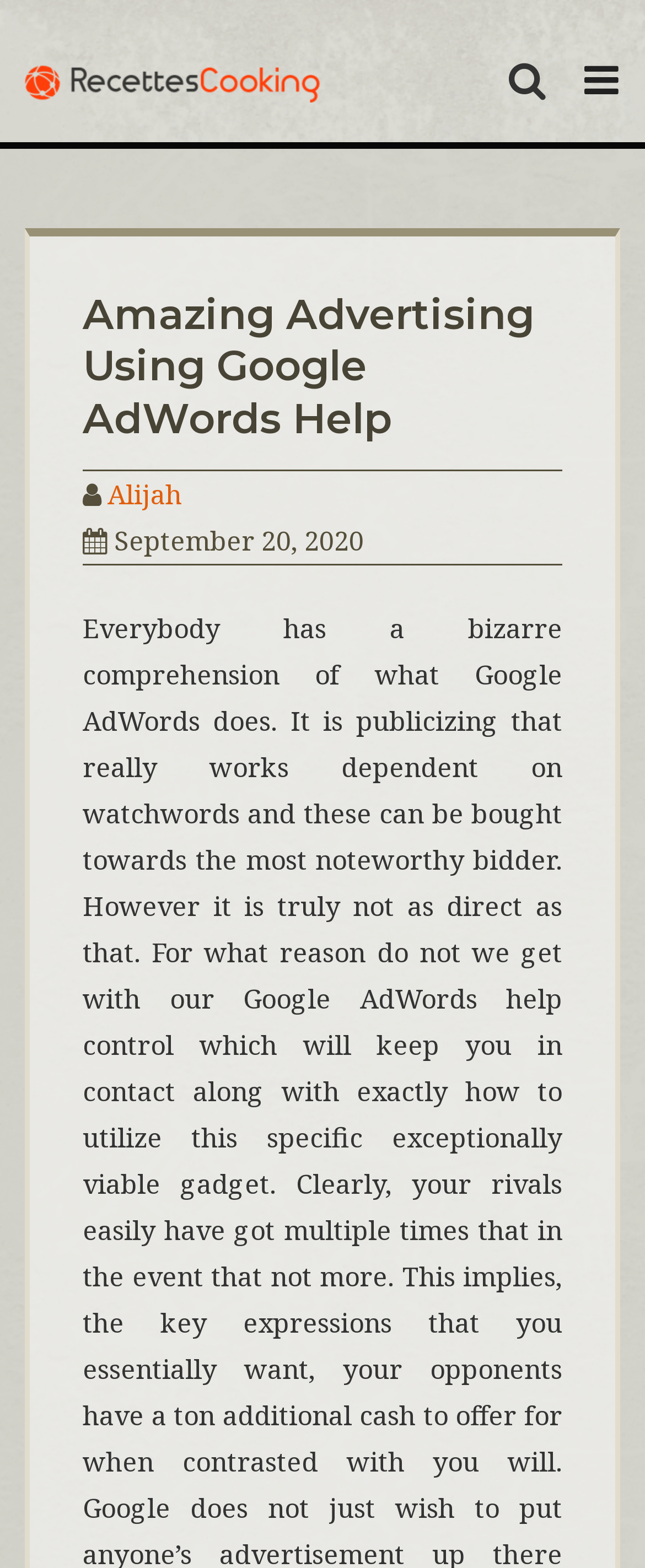Who is the author of the latest article?
Using the image, respond with a single word or phrase.

Alijah